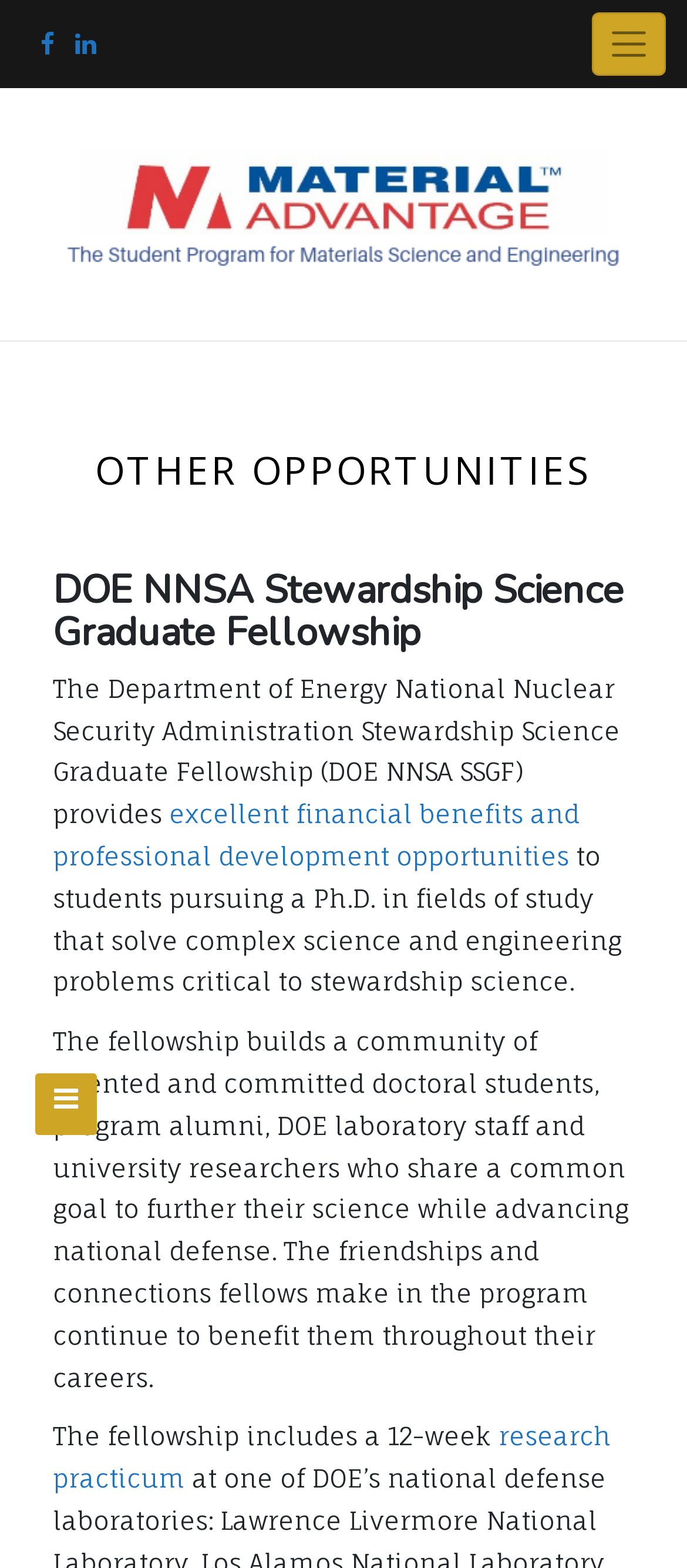What kind of students is the fellowship for?
Refer to the image and answer the question using a single word or phrase.

Ph.D. students